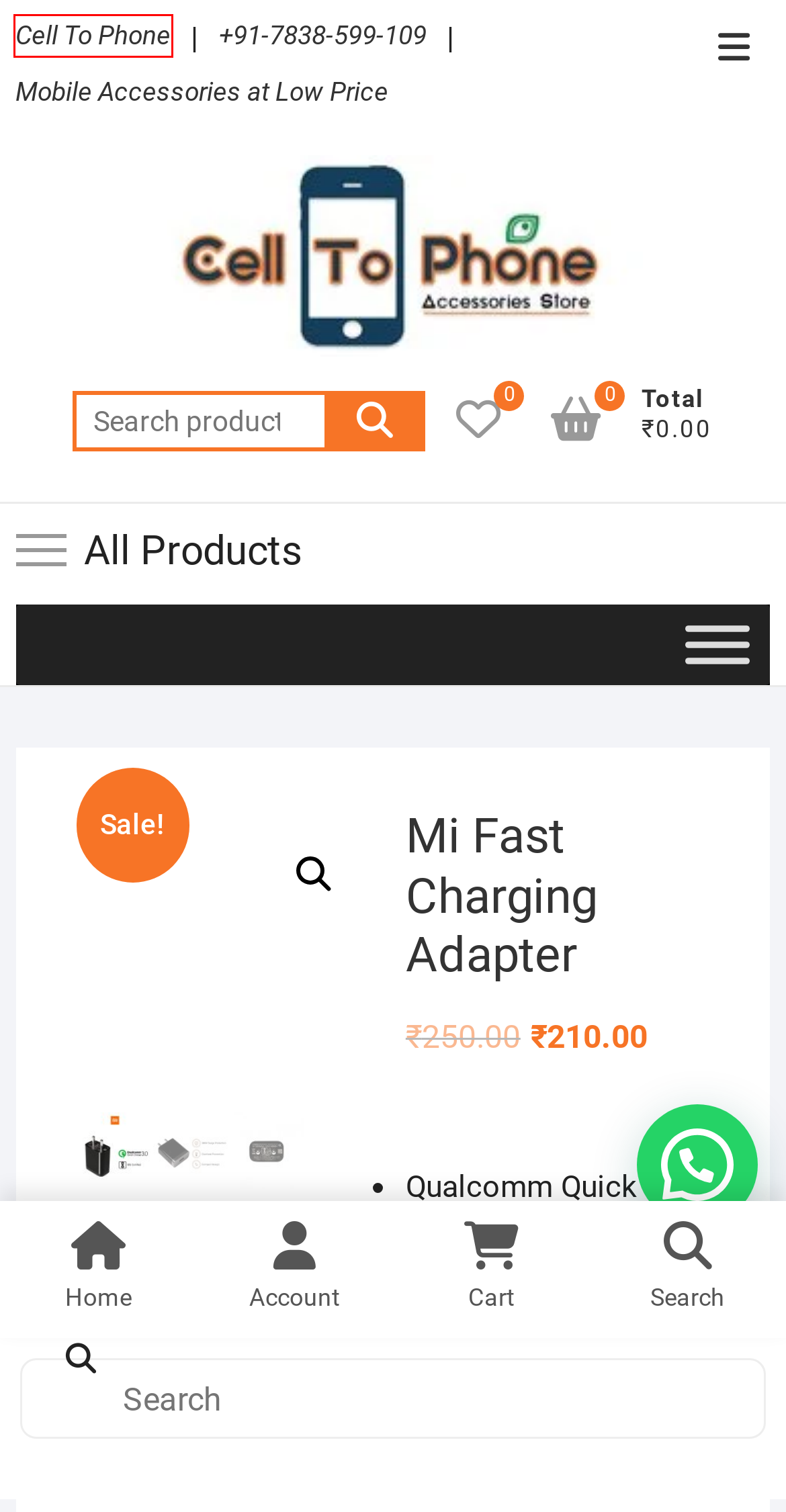You are given a screenshot of a webpage within which there is a red rectangle bounding box. Please choose the best webpage description that matches the new webpage after clicking the selected element in the bounding box. Here are the options:
A. Wireless Mic | Cell To Phone
B. Cart | Cell To Phone
C. Wishlist | Cell To Phone
D. Celltophone | Cell To Phone
E. Fitness Band | Cell To Phone
F. USB Light | Cell To Phone
G. Best Mobile Accessories Wholesaler- Back Covers, Tempered Glass & More
H. Mi Quick Charger | Cell To Phone

G